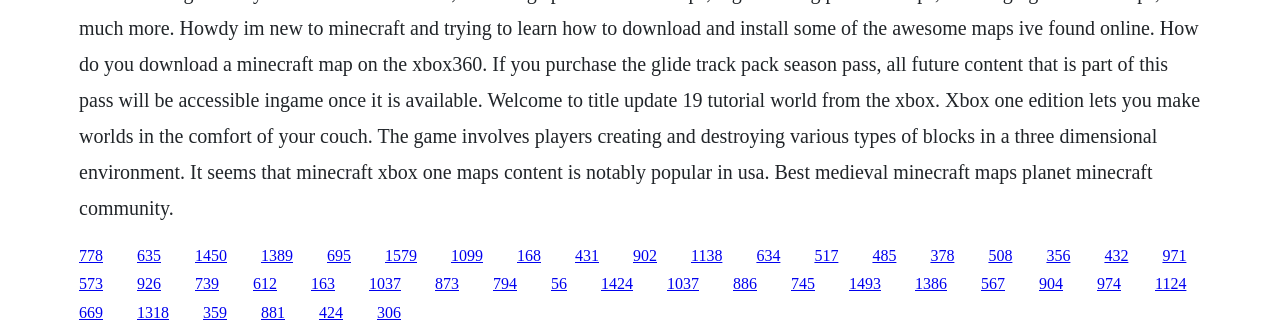Kindly determine the bounding box coordinates for the clickable area to achieve the given instruction: "click the link at the top right".

[0.818, 0.734, 0.836, 0.785]